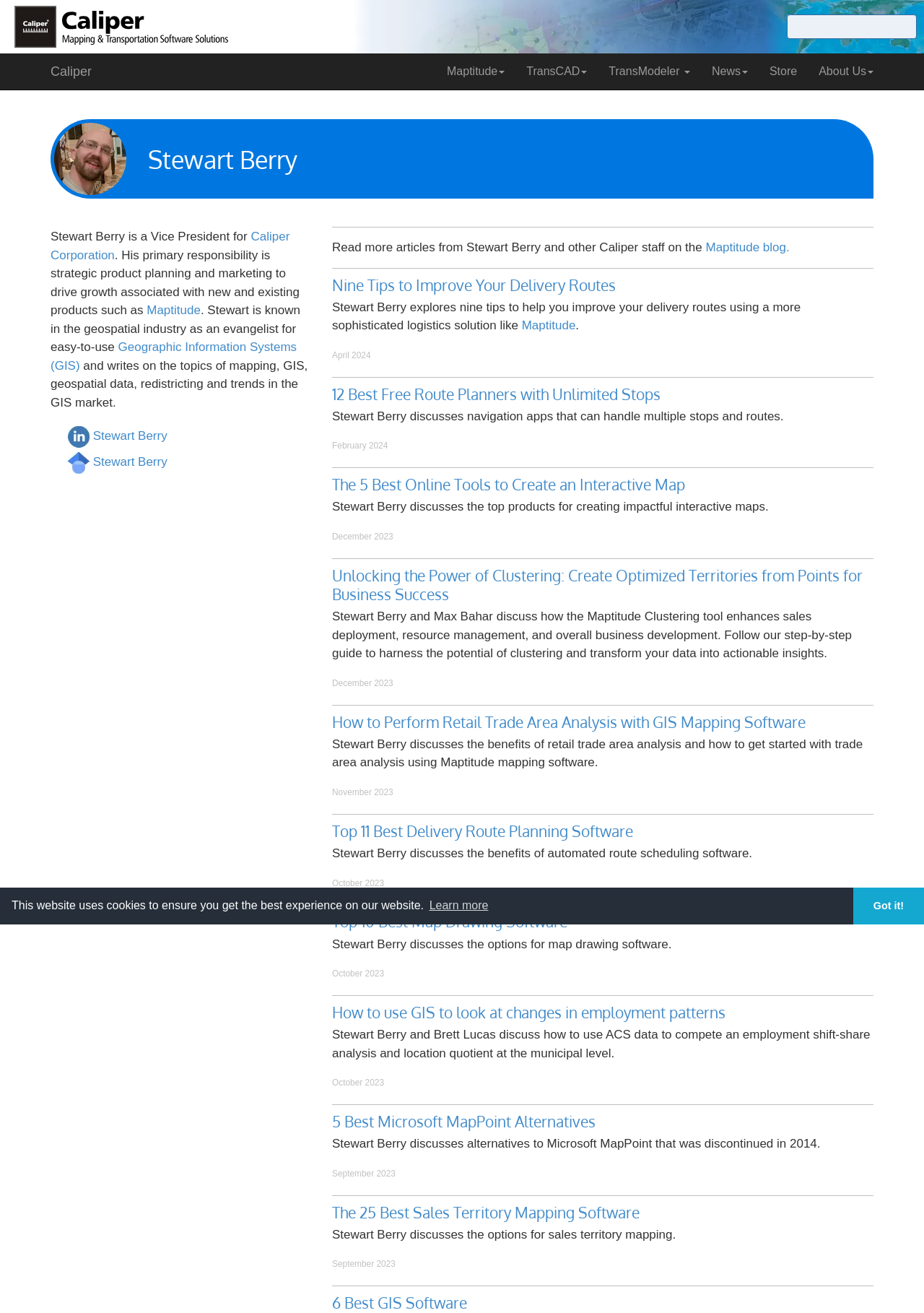What is the topic of the article 'Unlocking the Power of Clustering: Create Optimized Territories from Points for Business Success'?
Based on the content of the image, thoroughly explain and answer the question.

From the webpage, we can see that the article 'Unlocking the Power of Clustering: Create Optimized Territories from Points for Business Success' is about clustering, which is a topic related to GIS and business success.